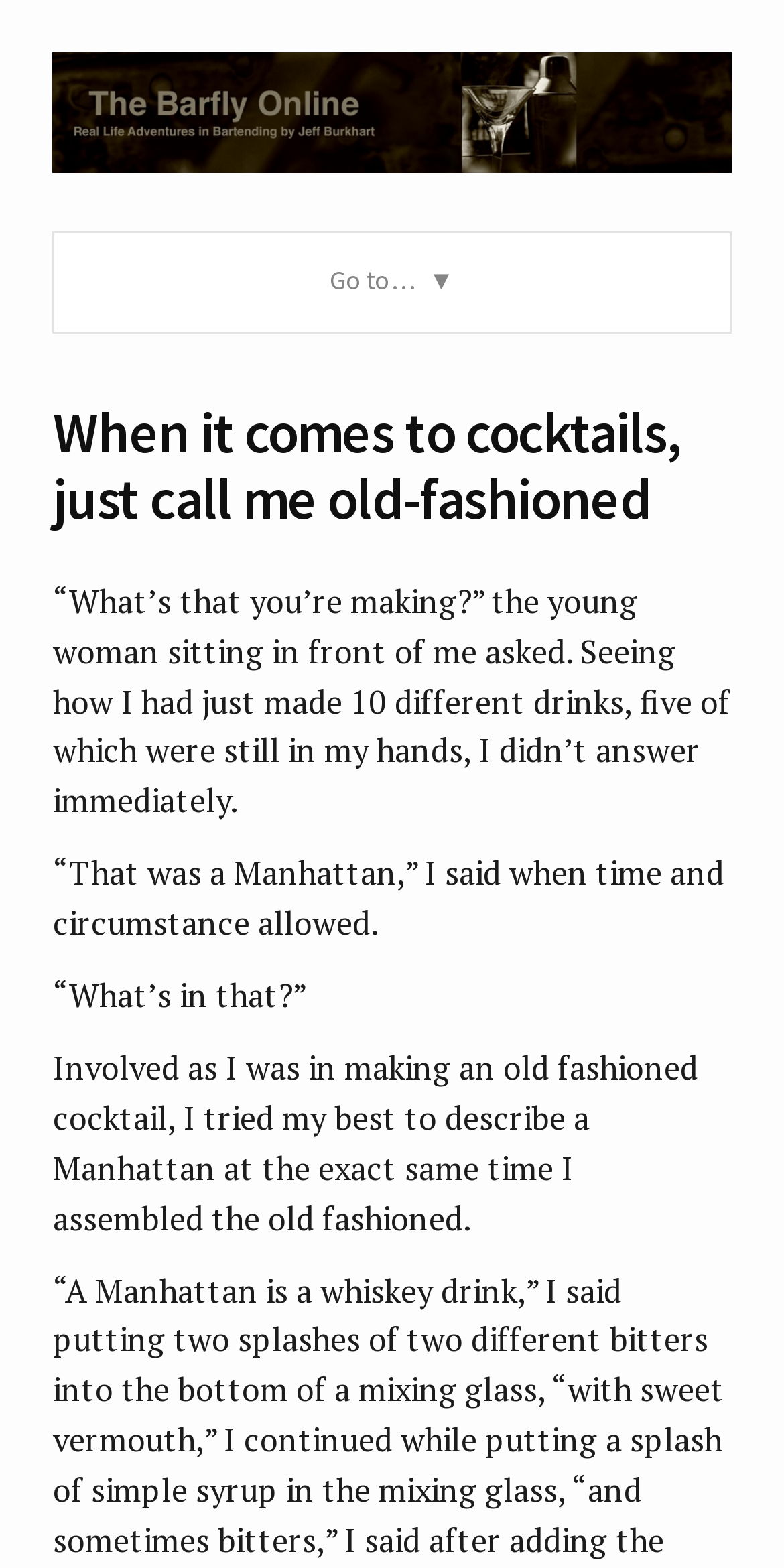Locate the UI element described by Go to… and provide its bounding box coordinates. Use the format (top-left x, top-left y, bottom-right x, bottom-right y) with all values as floating point numbers between 0 and 1.

[0.068, 0.147, 0.932, 0.212]